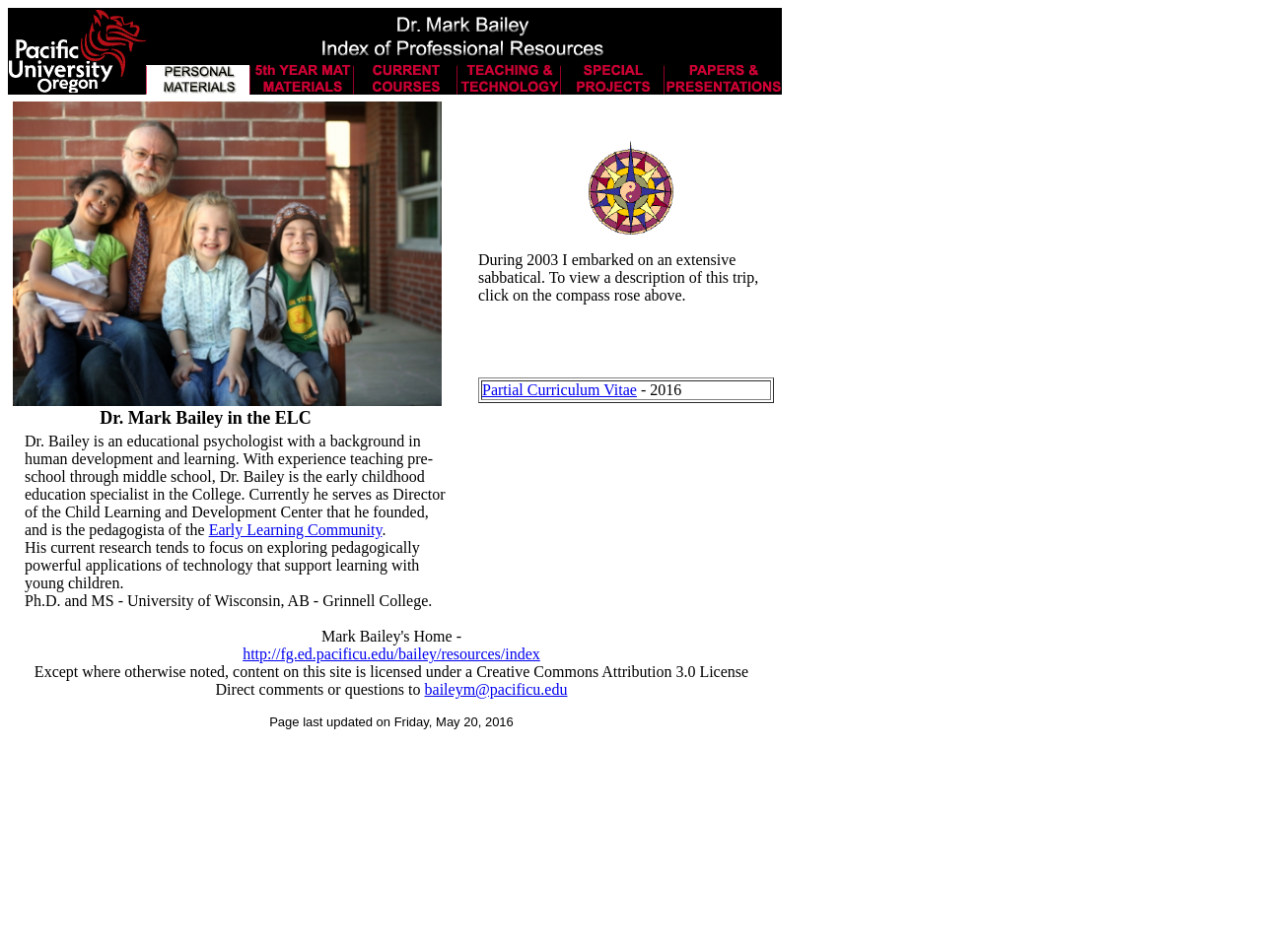Refer to the screenshot and give an in-depth answer to this question: What is Dr. Mark Bailey's profession?

Based on the webpage content, Dr. Mark Bailey is an educational psychologist with a background in human development and learning, and he is the early childhood education specialist in the College.